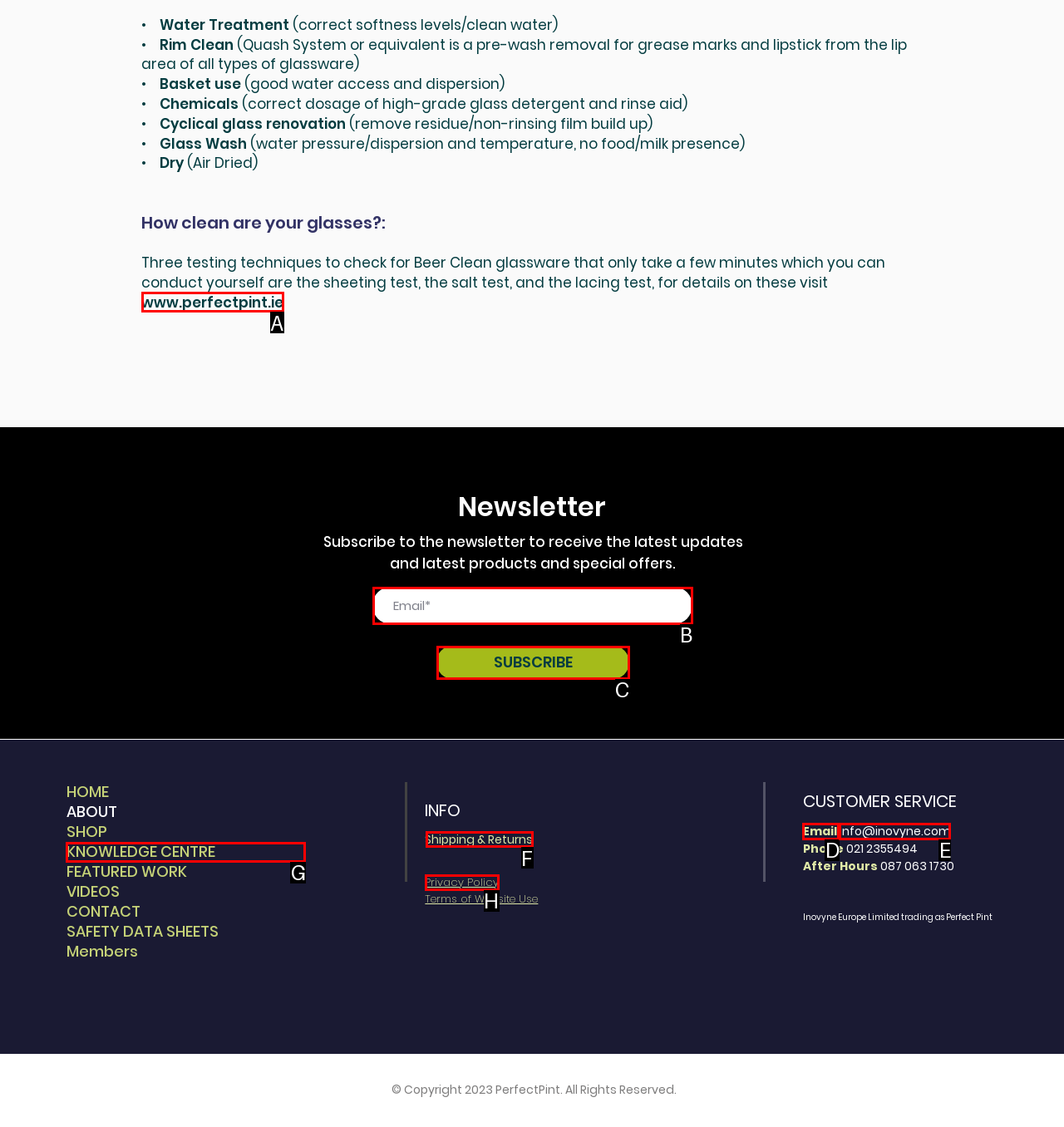Point out the option that needs to be clicked to fulfill the following instruction: Post a comment
Answer with the letter of the appropriate choice from the listed options.

None